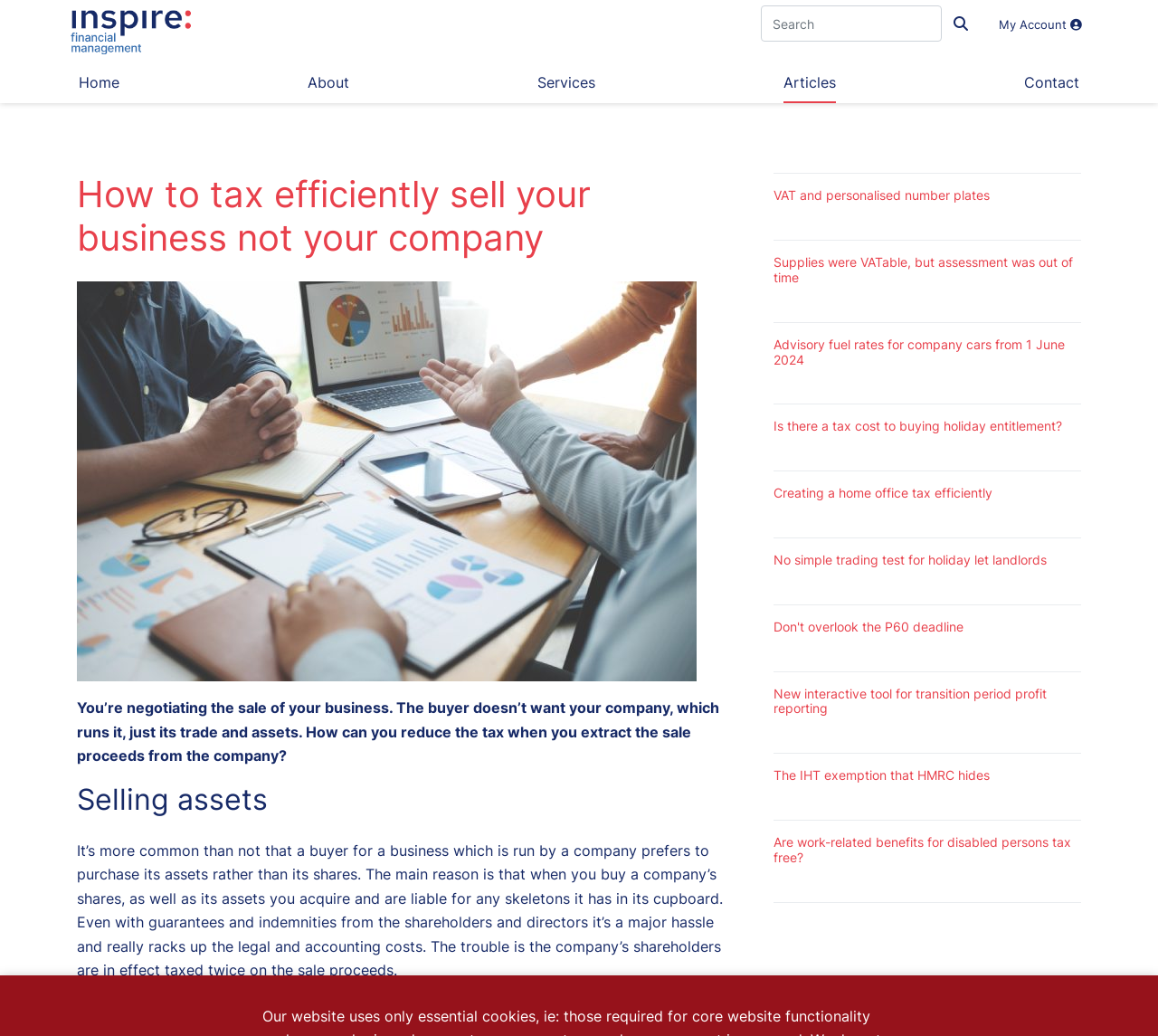What is the topic of the article 'VAT and personalised number plates'?
Please provide a detailed and comprehensive answer to the question.

The webpage has a heading 'VAT and personalised number plates' which is a link to an article, suggesting that the topic of the article is related to VAT and personalised number plates.